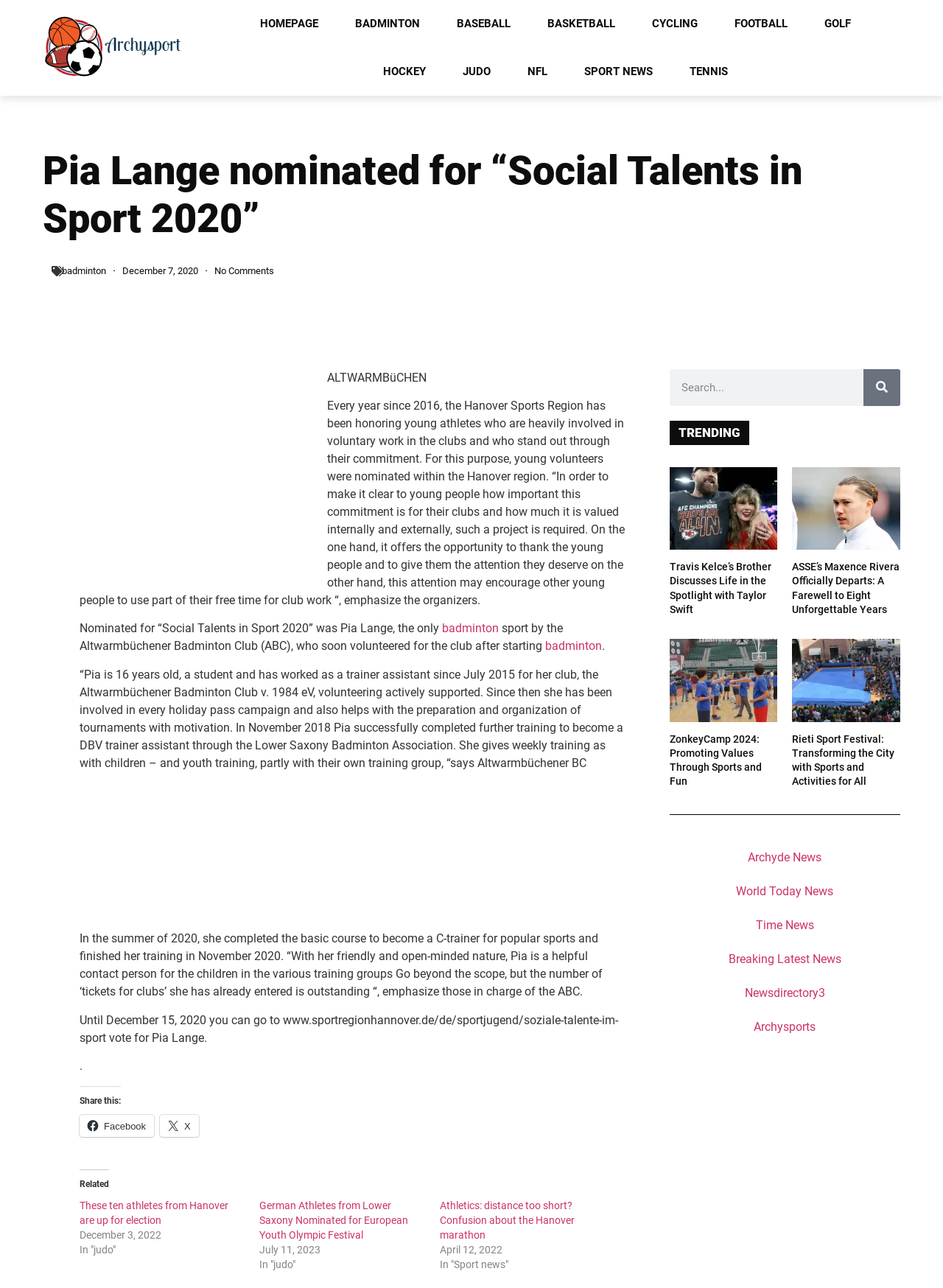Locate and extract the text of the main heading on the webpage.

Pia Lange nominated for “Social Talents in Sport 2020”